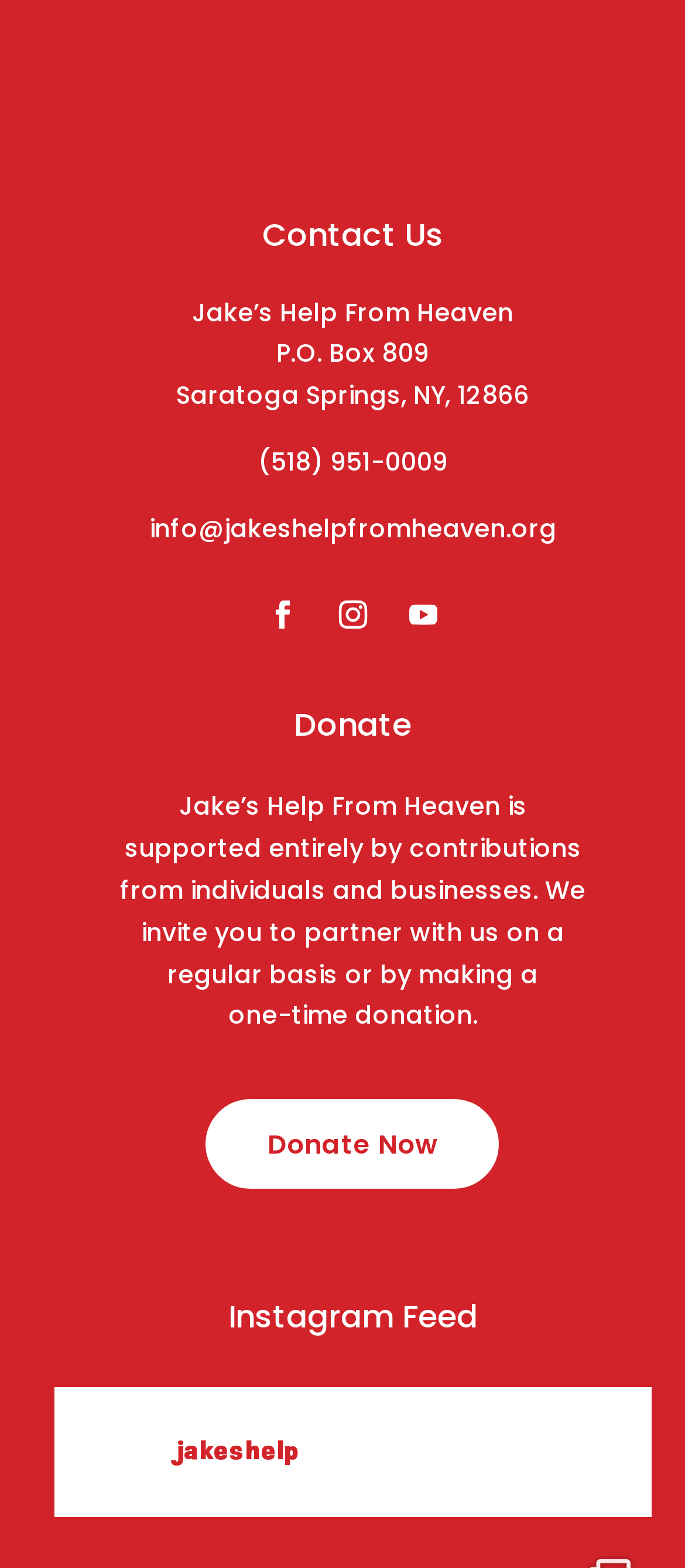Give a short answer using one word or phrase for the question:
What is the organization's name?

Jake’s Help From Heaven